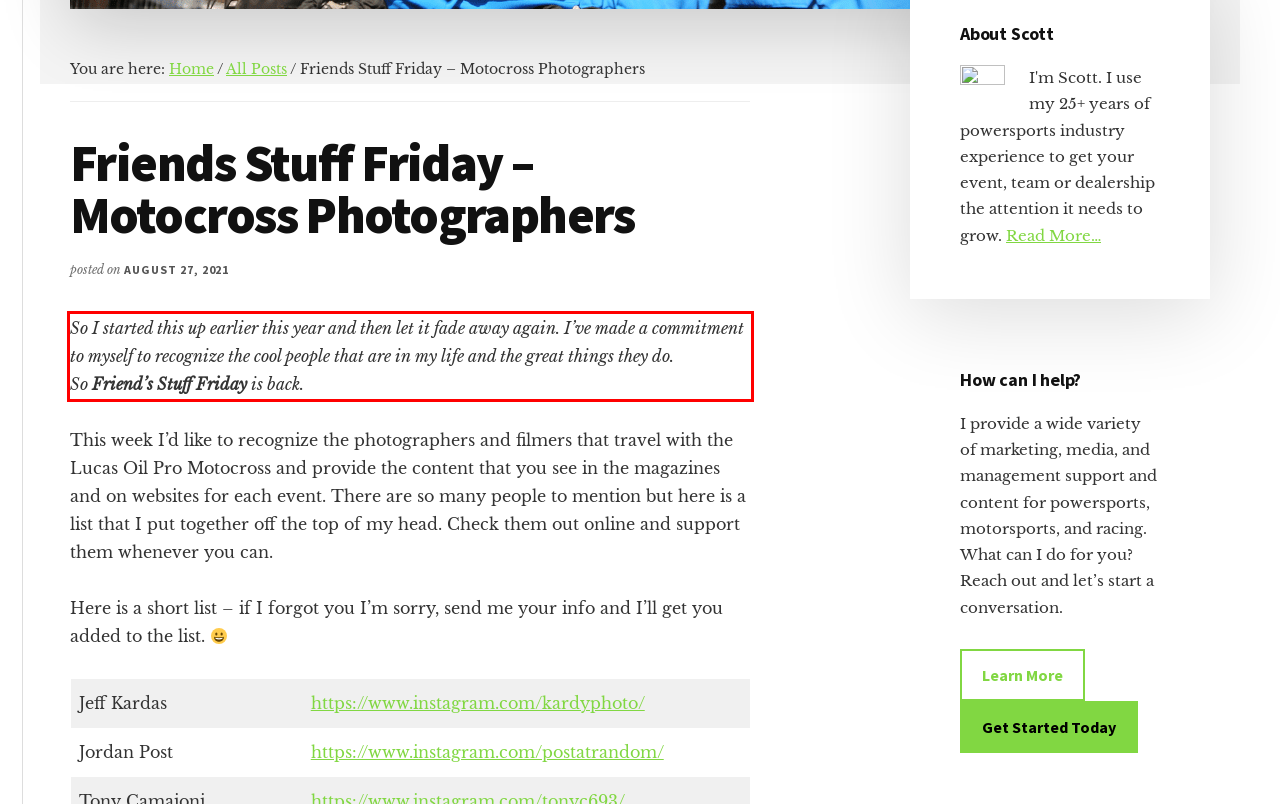Please look at the screenshot provided and find the red bounding box. Extract the text content contained within this bounding box.

So I started this up earlier this year and then let it fade away again. I’ve made a commitment to myself to recognize the cool people that are in my life and the great things they do. So Friend’s Stuff Friday is back.